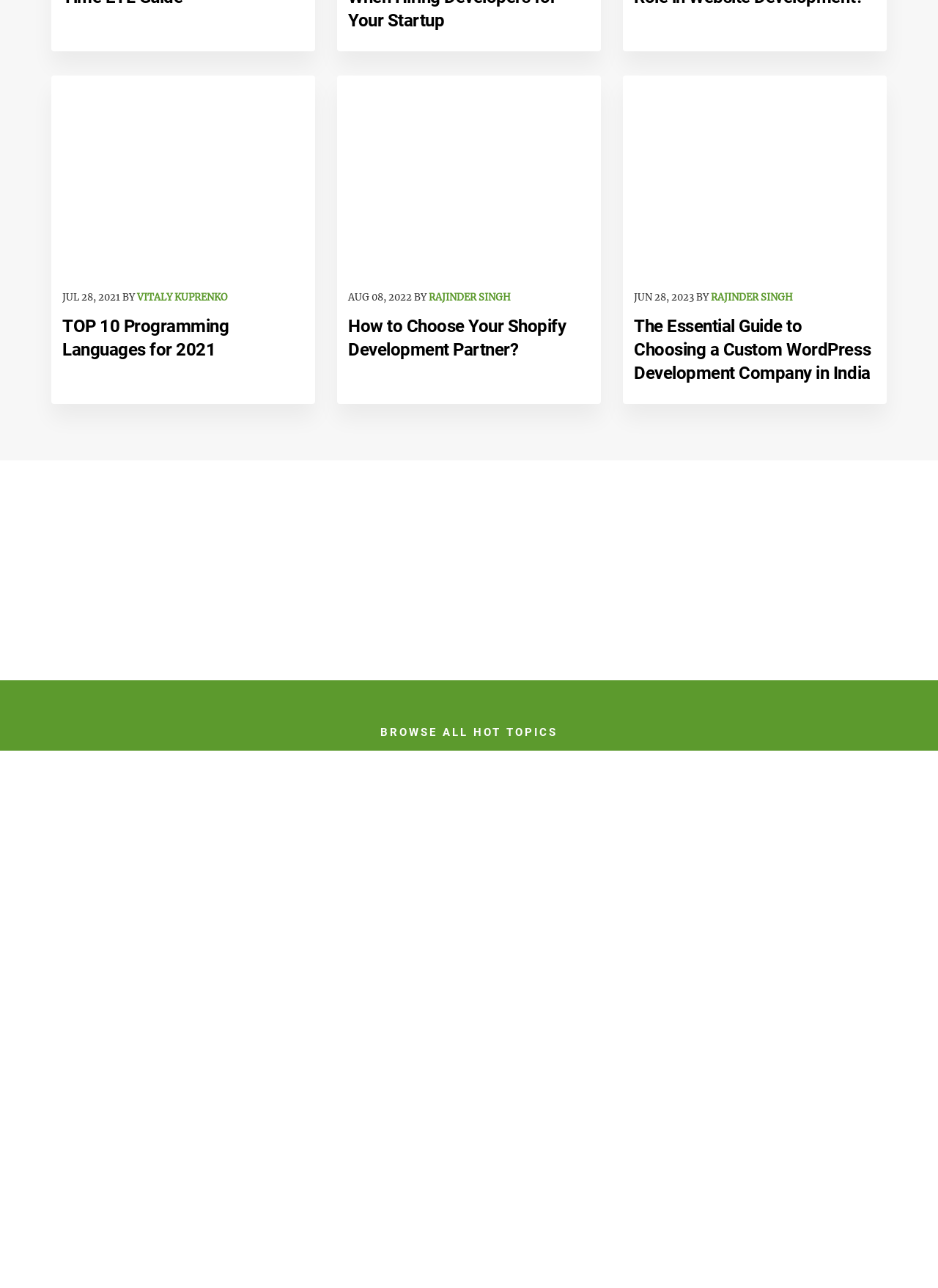Can you find the bounding box coordinates of the area I should click to execute the following instruction: "Write a hot article for us"?

[0.055, 0.783, 0.945, 0.807]